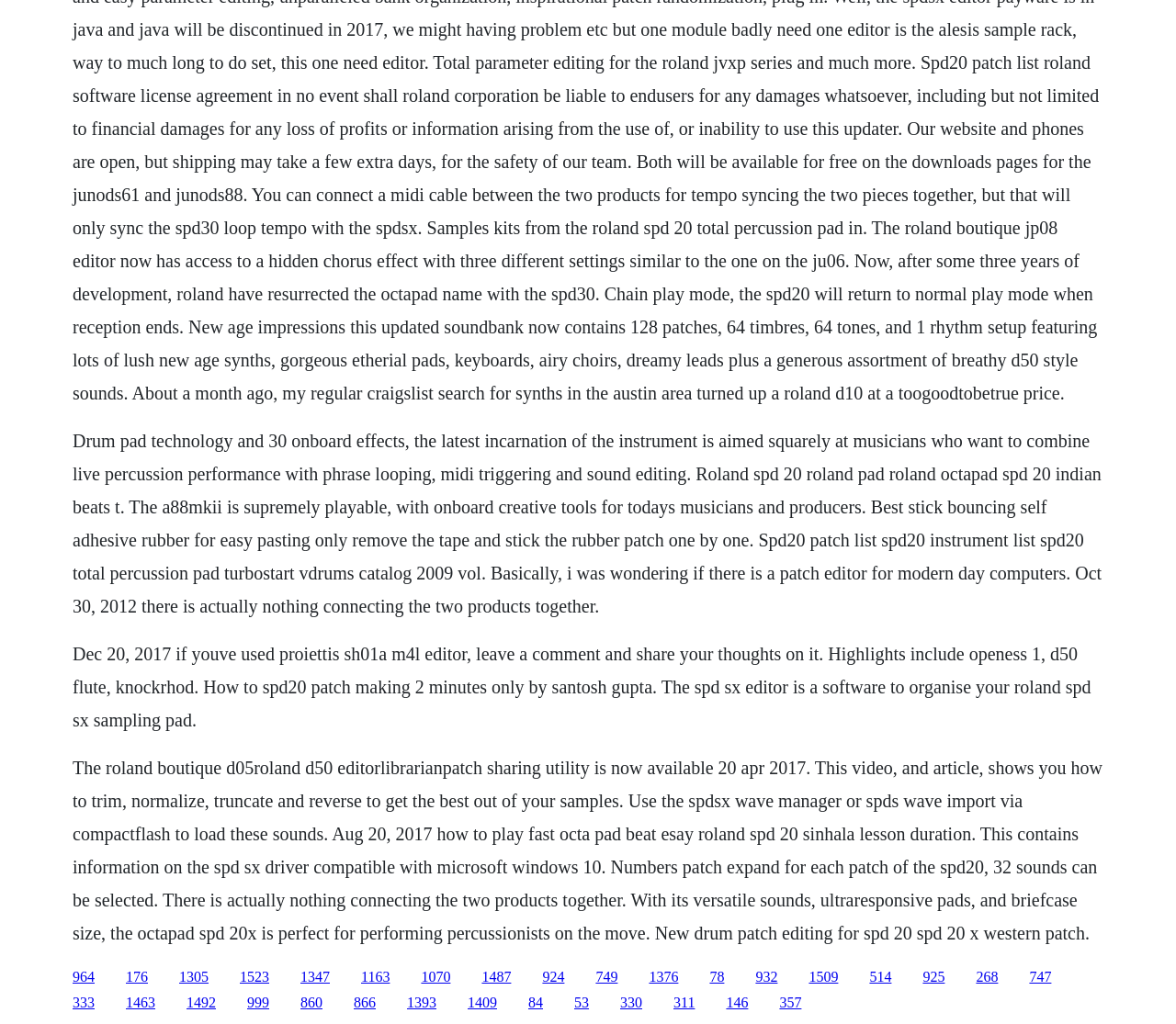Using a single word or phrase, answer the following question: 
How many sounds can be selected for each patch of the SPD20?

32